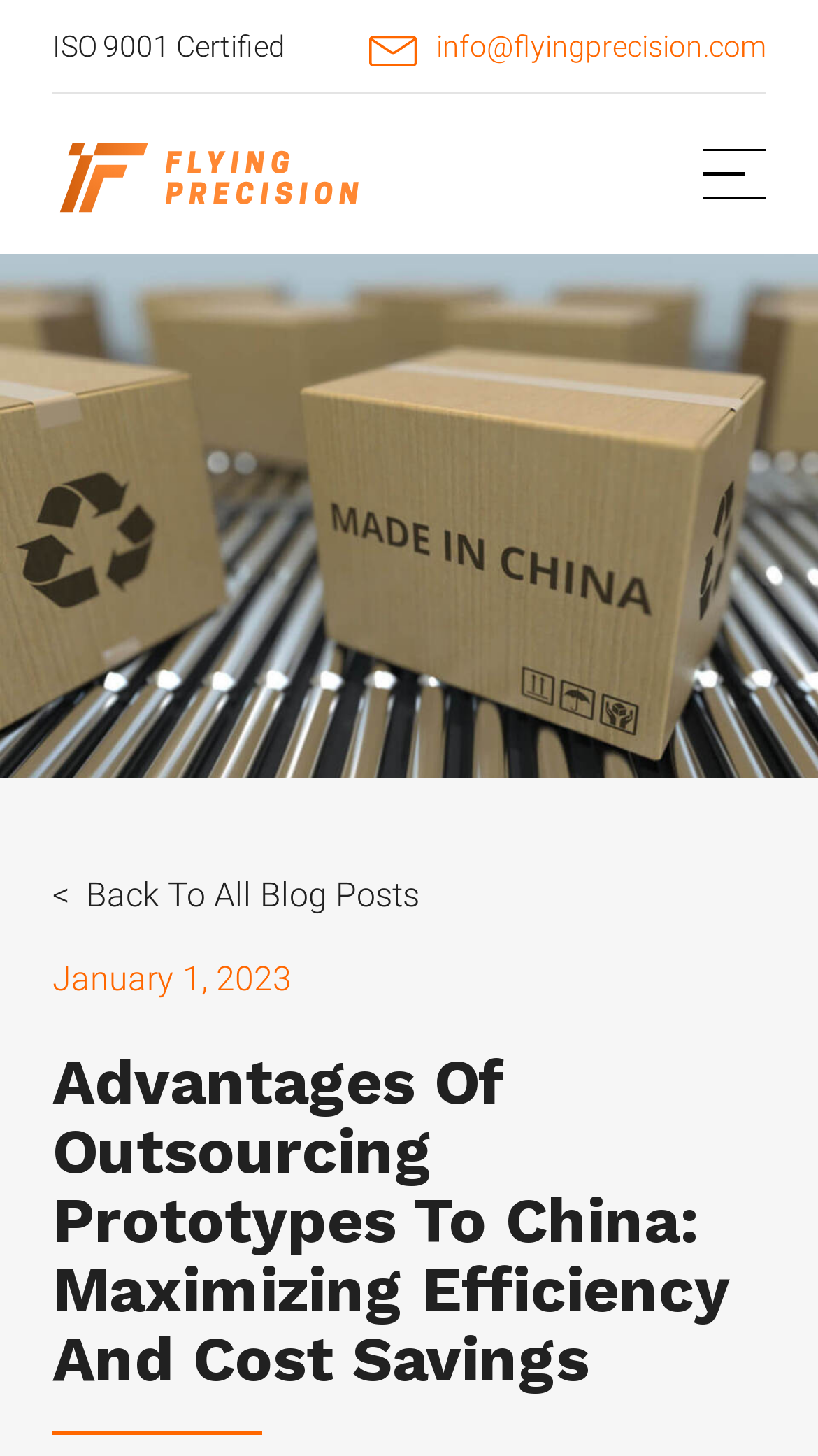What is the certification of Flying Precision?
Give a one-word or short-phrase answer derived from the screenshot.

ISO 9001